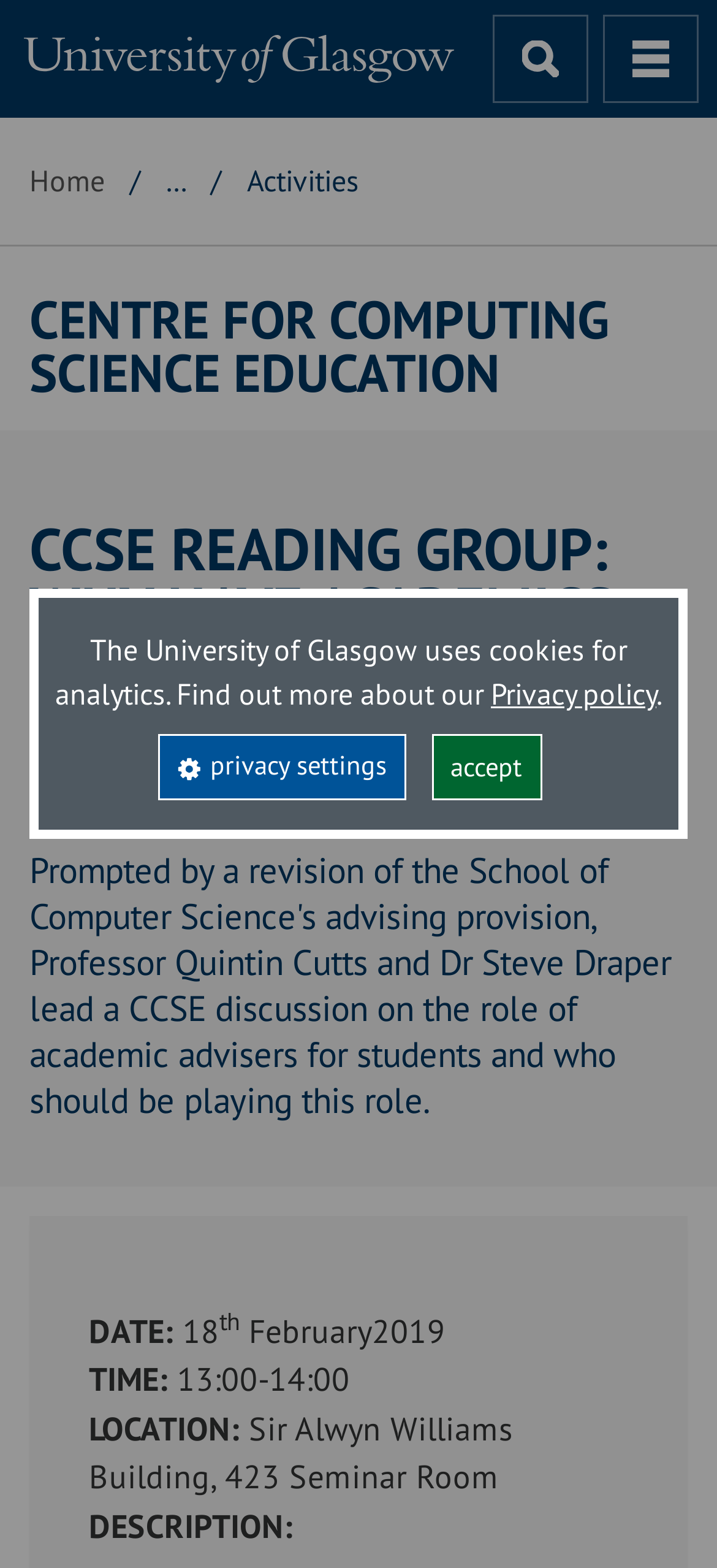What is the location of the reading group event?
Answer the question with a single word or phrase, referring to the image.

Sir Alwyn Williams Building, 423 Seminar Room